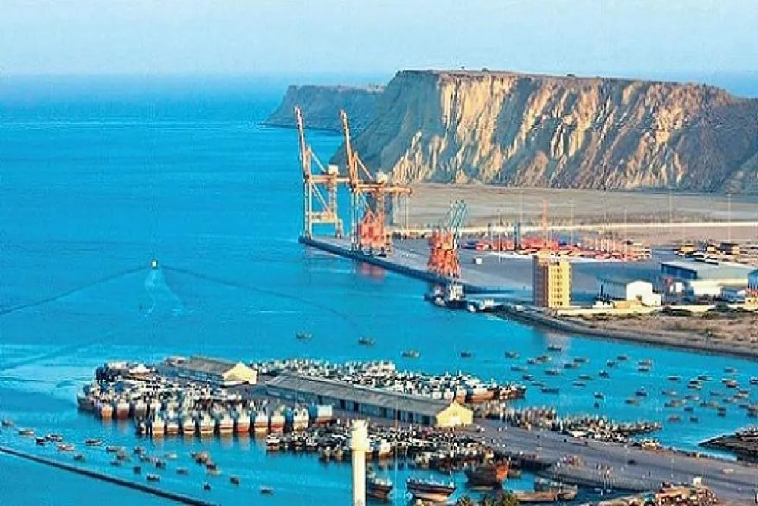Give a complete and detailed account of the image.

The image captures a stunning aerial view of a bustling port situated along the coast, characterized by vibrant blue waters and a backdrop of rugged cliffs. The foreground showcases a busy harbor with numerous boats docked, reflecting the lively maritime activity in the area. Prominent cranes and docking structures extend into the water, signifying the port's crucial role in commerce and trade. Beyond the harbor, a mix of industrial installations and natural scenery can be seen, depicting the blend of human development and the pristine coastal environment. This location is likely reflective of significant economic endeavors, such as those associated with the China-Pakistan Economic Corridor (CPEC), as it supports infrastructure and connectivity initiatives in the region.